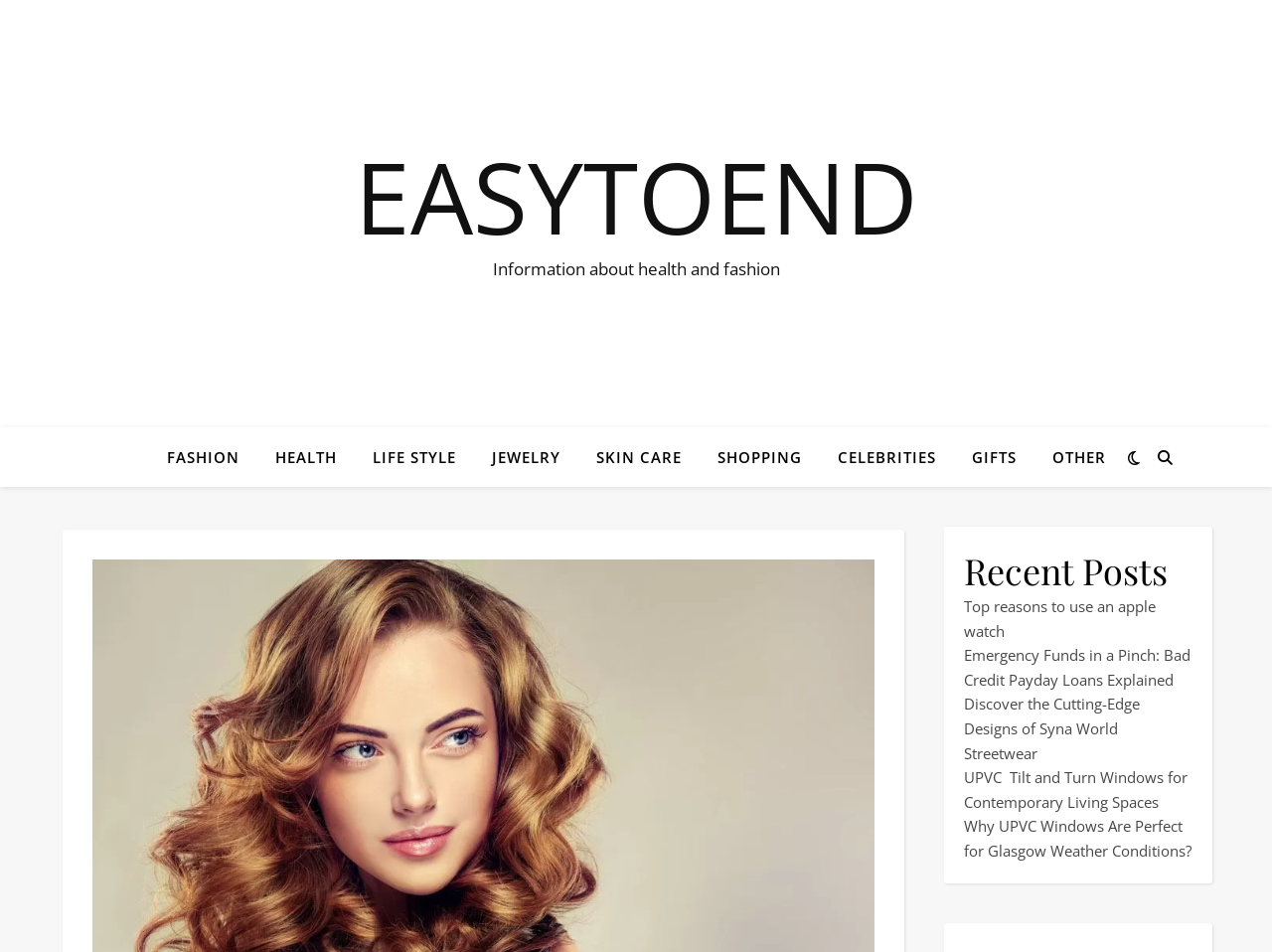Answer briefly with one word or phrase:
How many recent posts are listed?

6